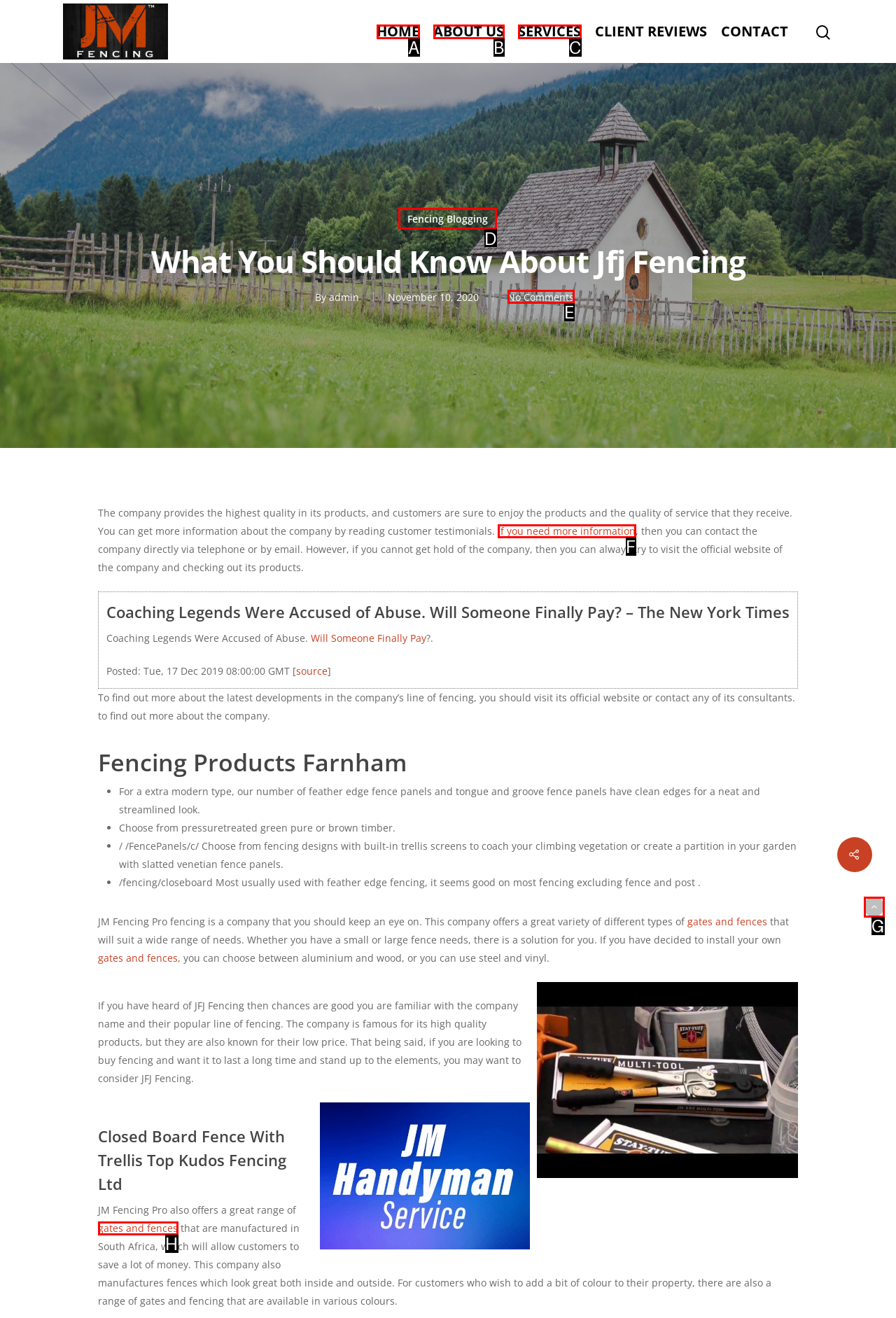Determine which UI element you should click to perform the task: Learn about fencing products
Provide the letter of the correct option from the given choices directly.

D